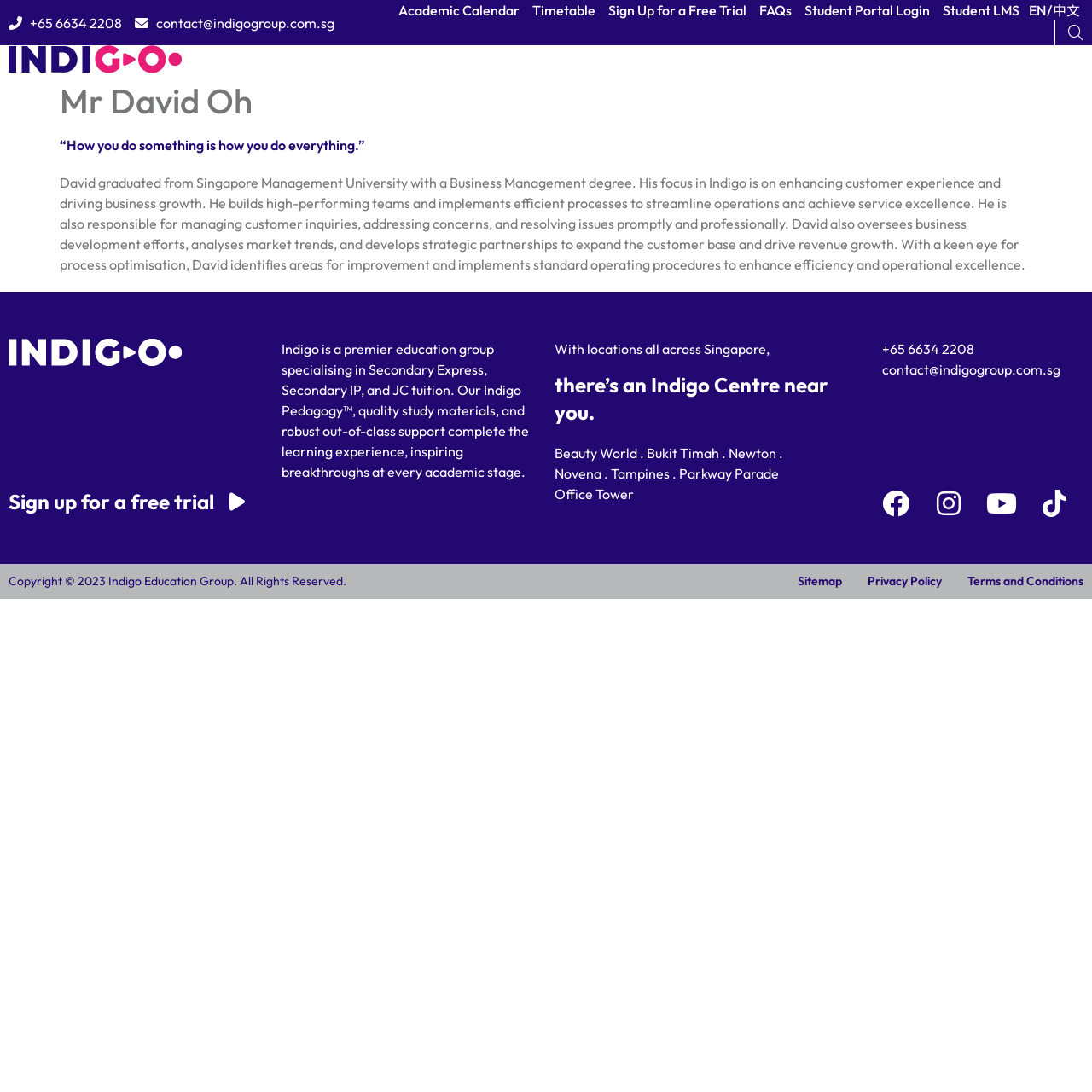Determine the bounding box for the HTML element described here: "Academic Calendar". The coordinates should be given as [left, top, right, bottom] with each number being a float between 0 and 1.

[0.364, 0.0, 0.475, 0.019]